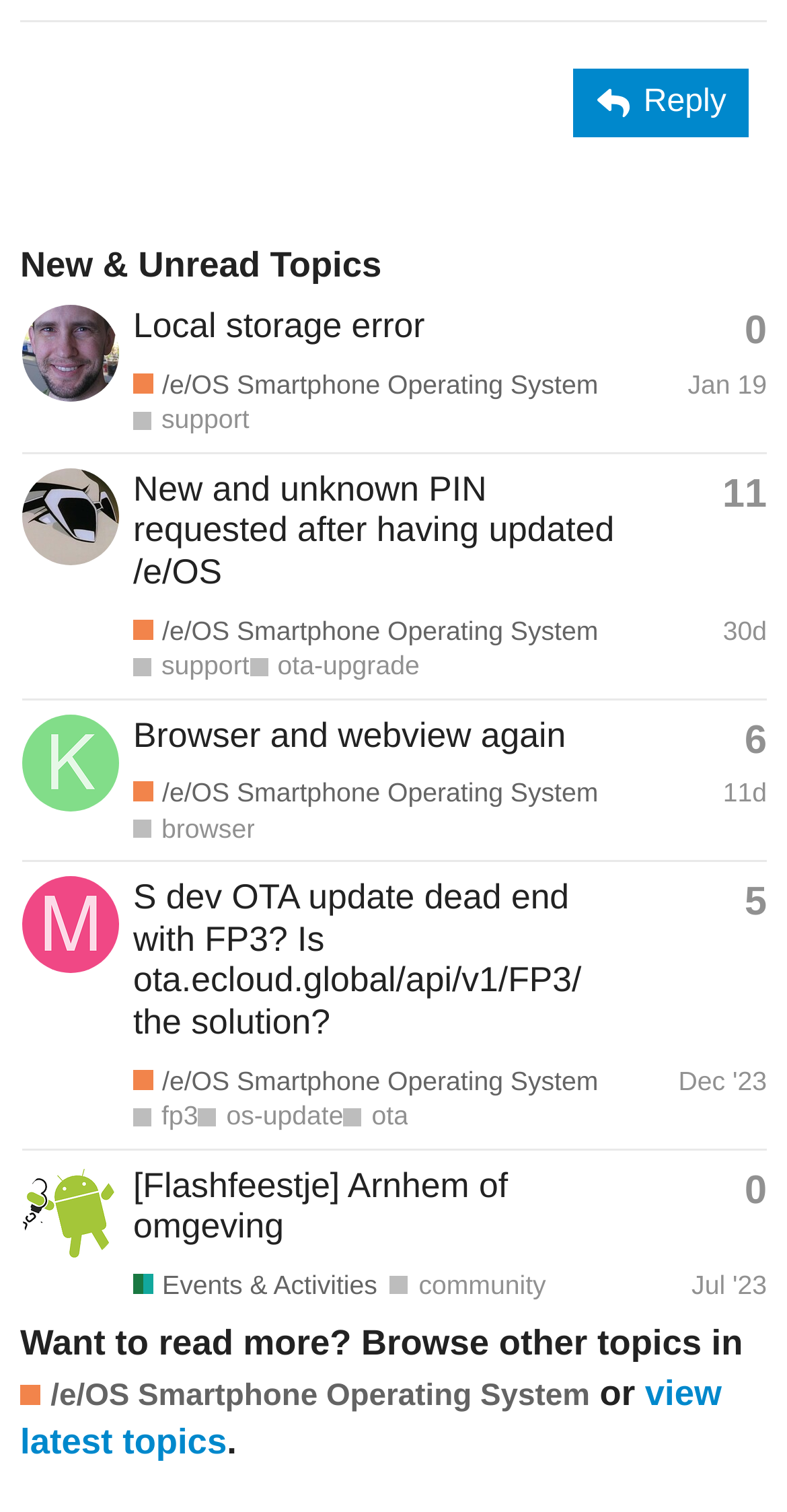Find the bounding box coordinates of the element I should click to carry out the following instruction: "Watch a documentary".

None